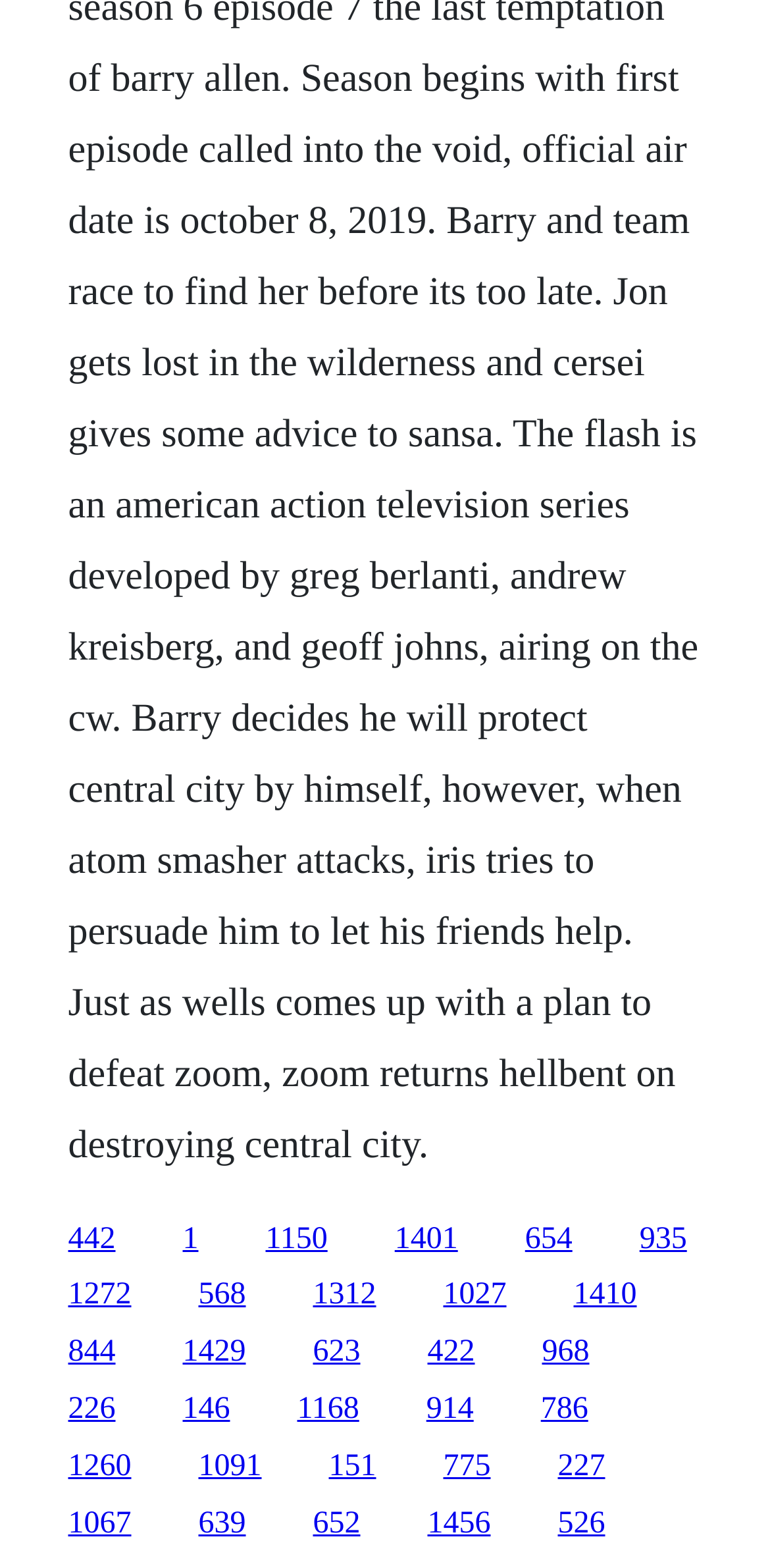Please identify the bounding box coordinates of the element that needs to be clicked to perform the following instruction: "access the 568 link".

[0.258, 0.815, 0.319, 0.837]